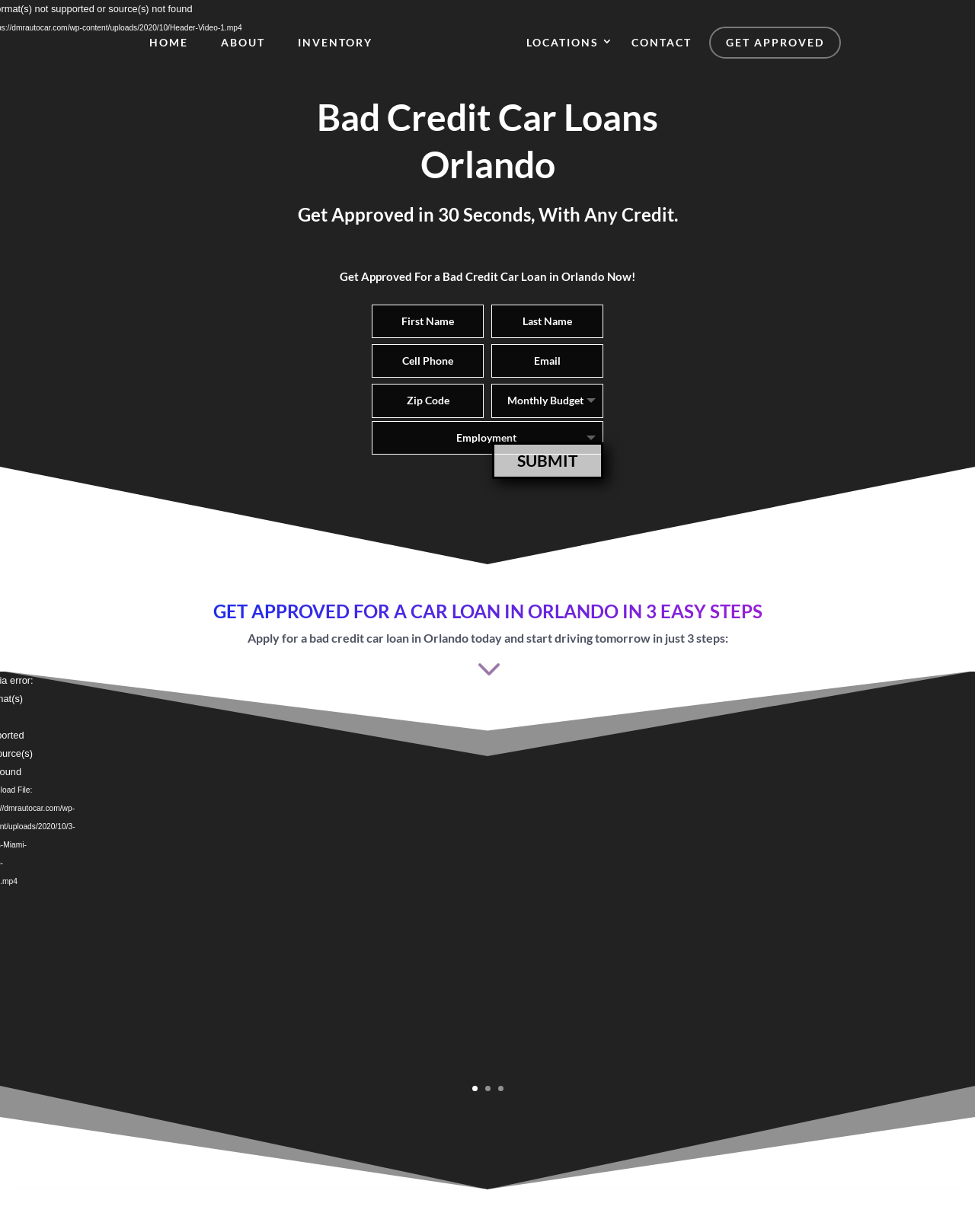Please give the bounding box coordinates of the area that should be clicked to fulfill the following instruction: "Click the SUBMIT button". The coordinates should be in the format of four float numbers from 0 to 1, i.e., [left, top, right, bottom].

[0.505, 0.359, 0.619, 0.389]